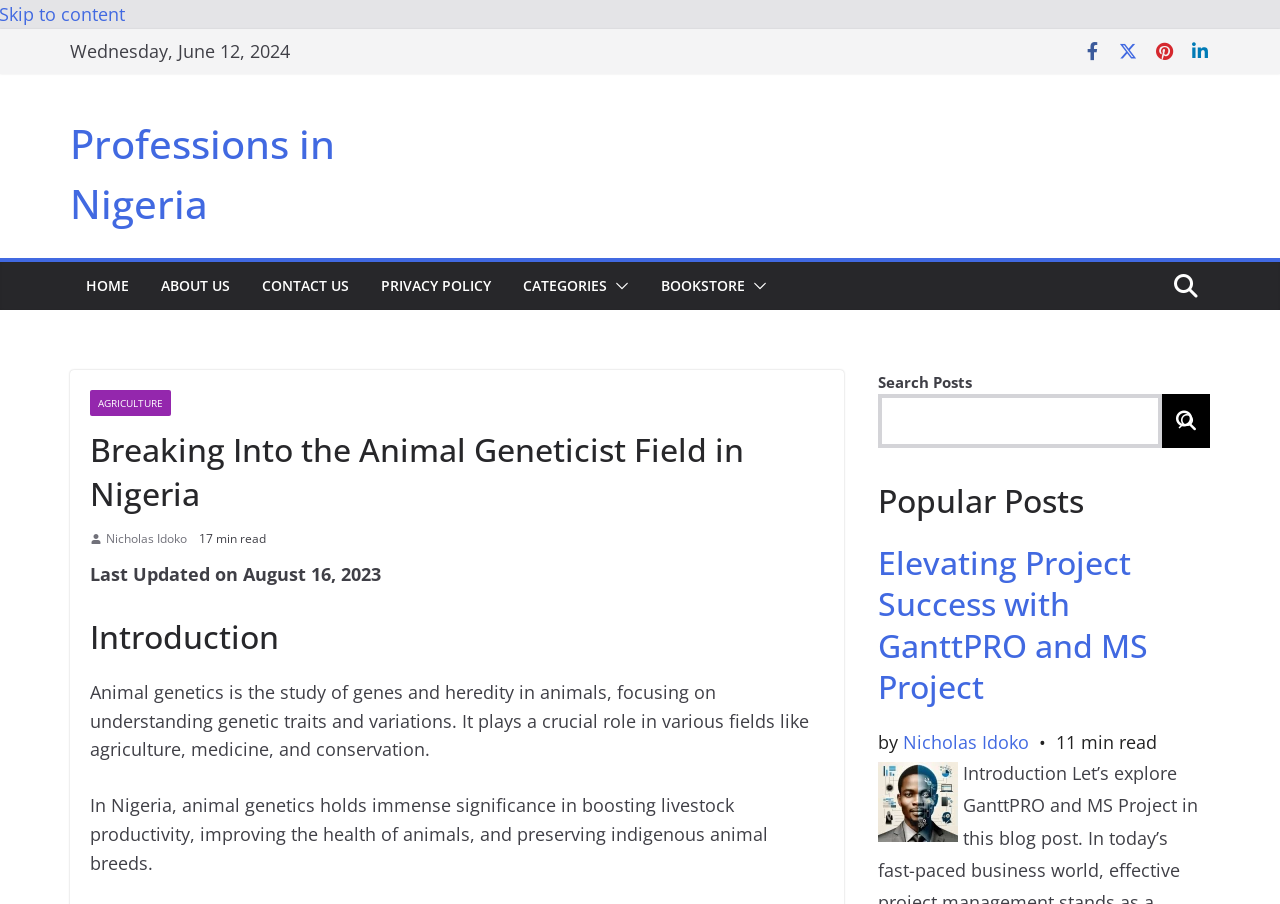Please locate the bounding box coordinates of the element that should be clicked to achieve the given instruction: "Go to the homepage".

None